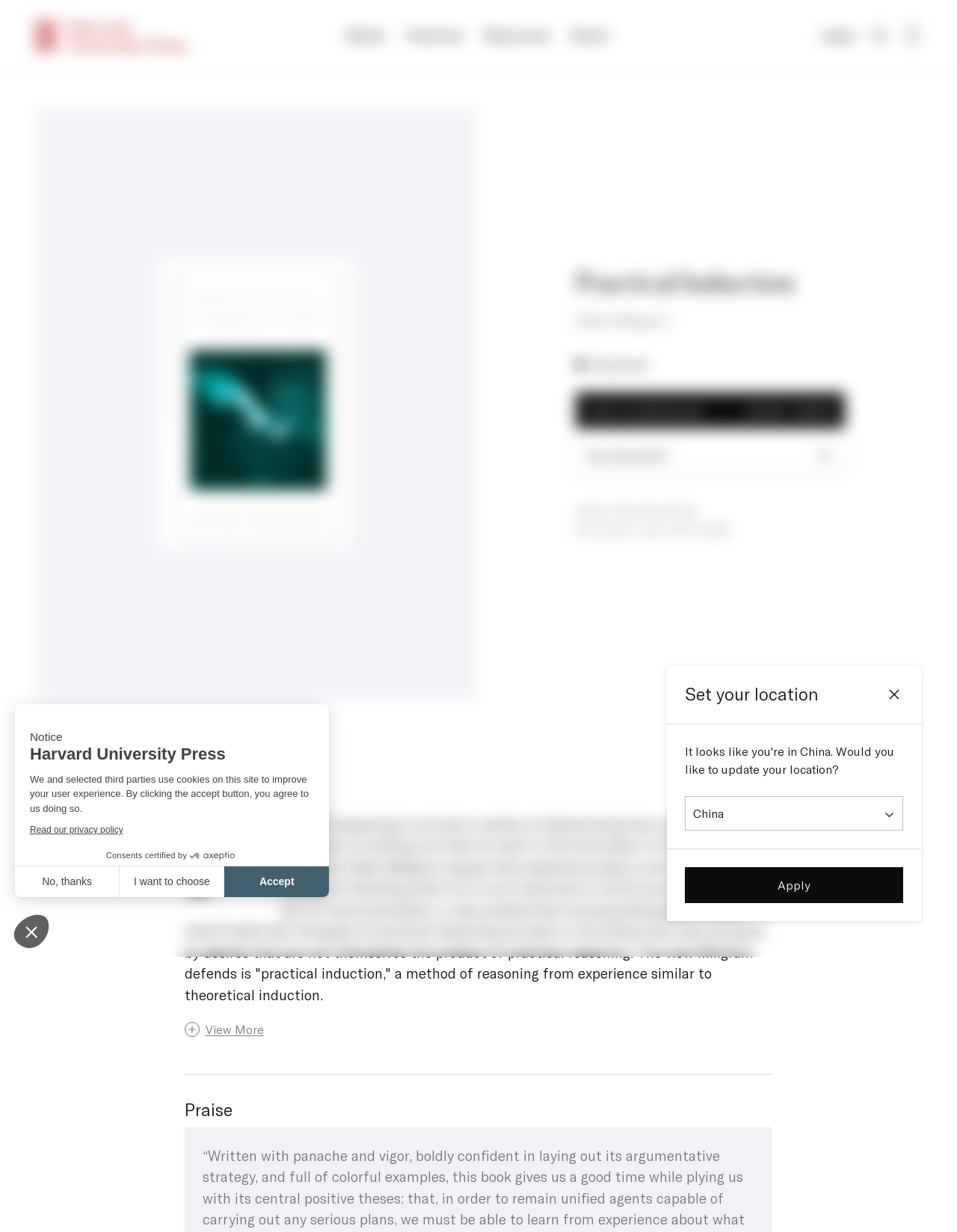Please give a short response to the question using one word or a phrase:
What is the publication date of the book?

09/15/1999